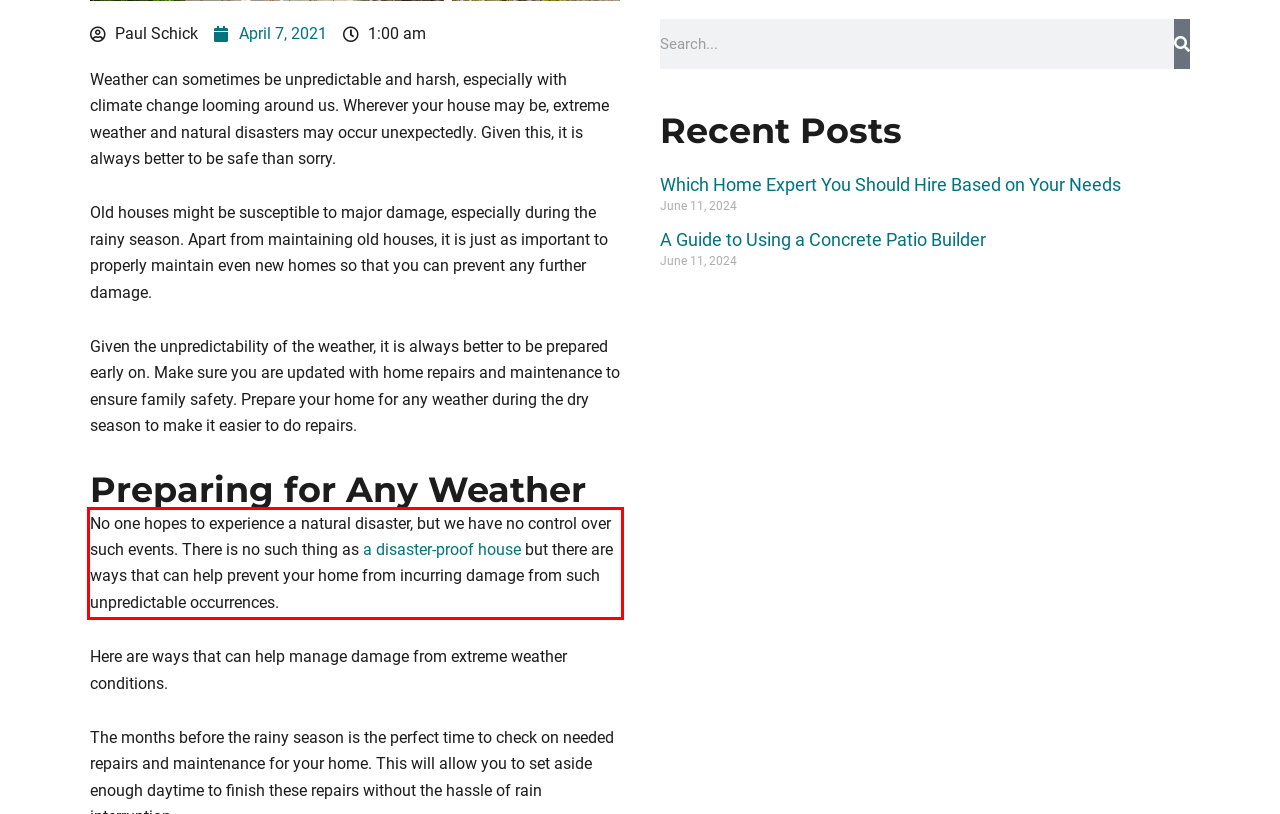Given a screenshot of a webpage with a red bounding box, extract the text content from the UI element inside the red bounding box.

No one hopes to experience a natural disaster, but we have no control over such events. There is no such thing as a disaster-proof house but there are ways that can help prevent your home from incurring damage from such unpredictable occurrences.